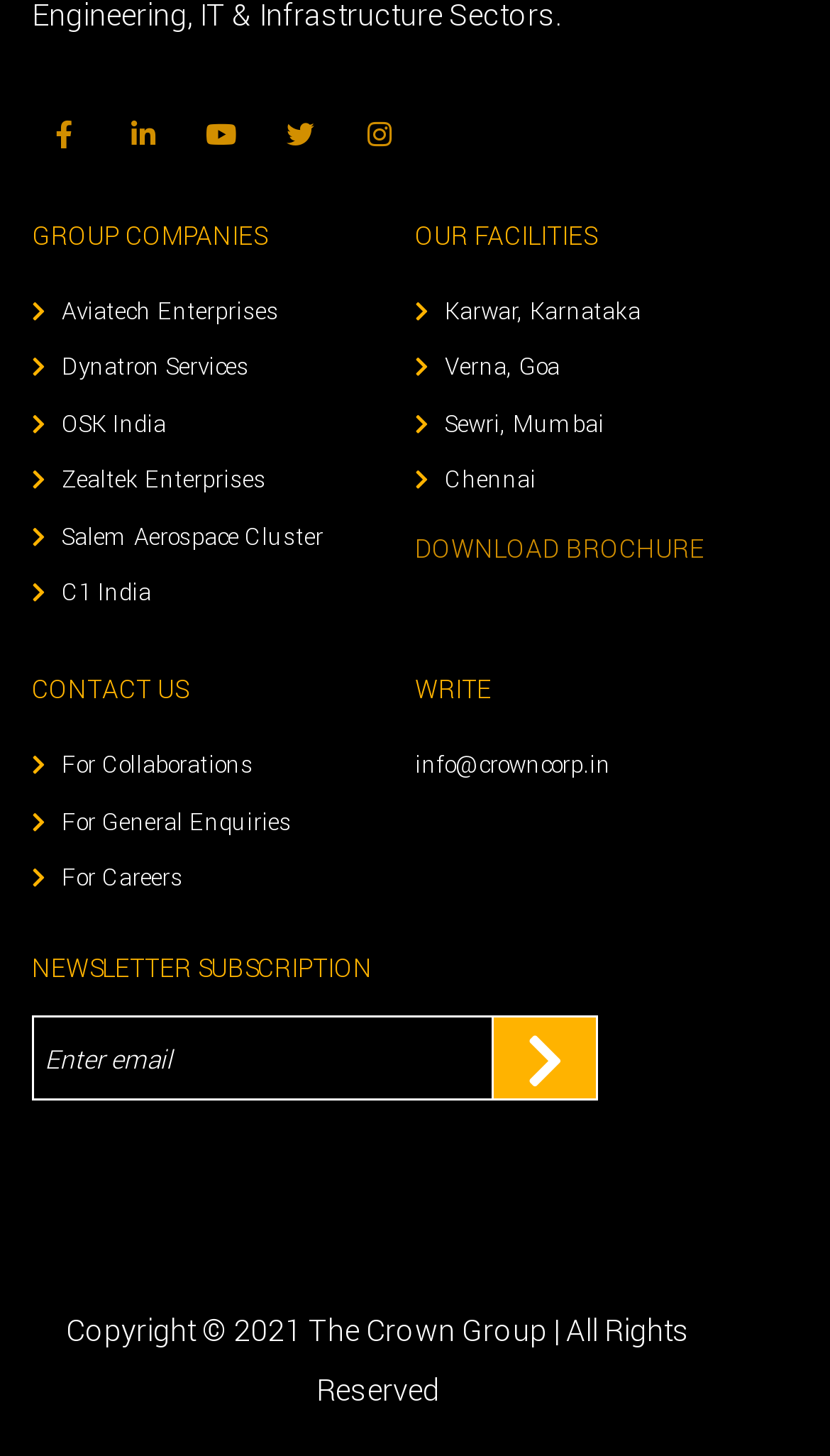Please identify the bounding box coordinates for the region that you need to click to follow this instruction: "Click the DOWNLOAD BROCHURE link".

[0.5, 0.364, 0.849, 0.39]